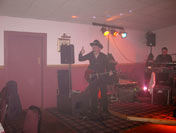What type of event is depicted in the image?
Look at the image and answer with only one word or phrase.

A Country & Western-themed event